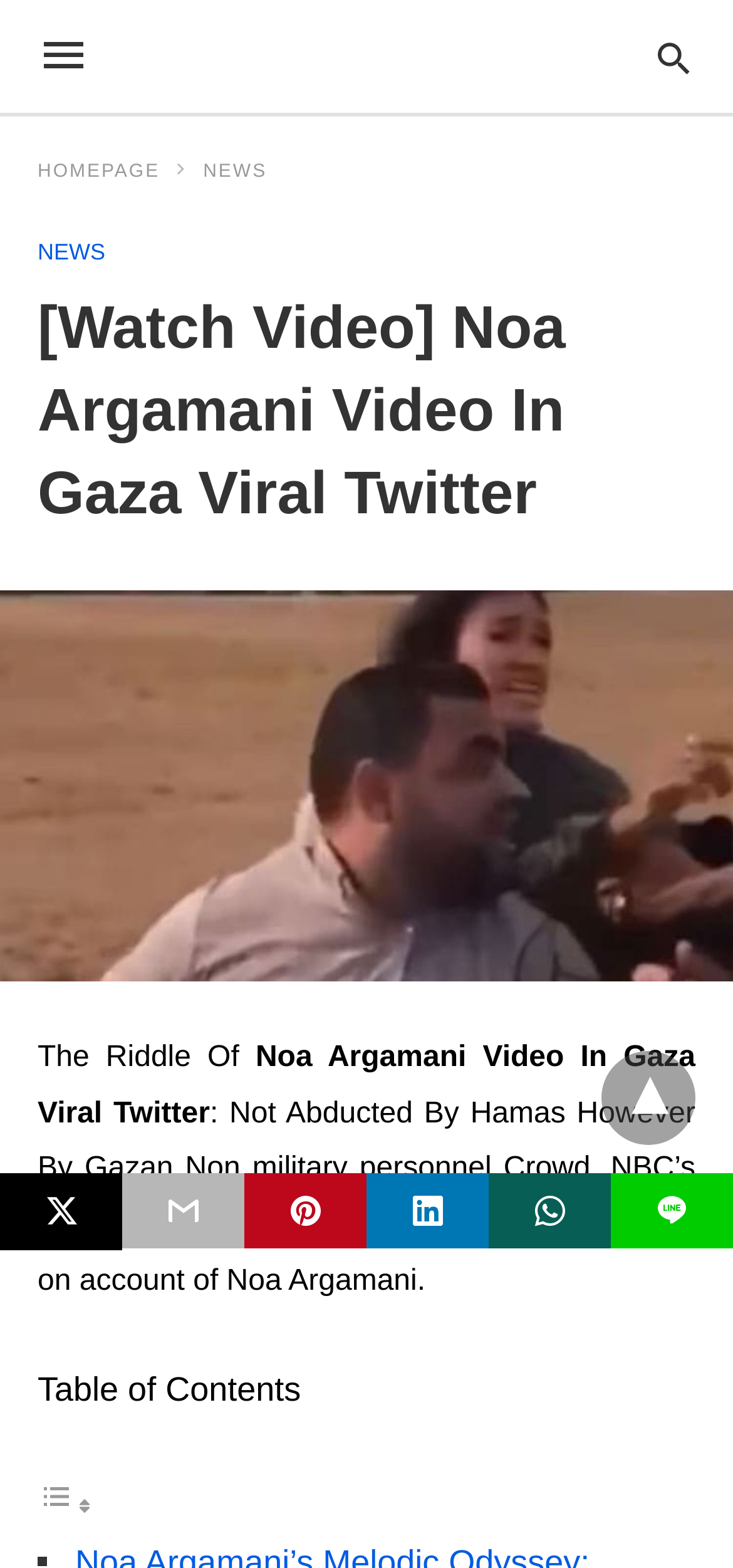Present a detailed account of what is displayed on the webpage.

The webpage appears to be a news article or blog post about a viral video of Noa Argamani in Gaza. At the top, there is a heading that reads "[Watch Video] Noa Argamani Video In Gaza Viral Twitter". Below this heading, there is a large image that takes up the full width of the page, likely a screenshot or thumbnail of the video.

Above the image, there are several links and icons aligned horizontally. These include a link to the website's homepage, a news section, and a search bar with a placeholder text "Type your query". There is also a link with a Twitter icon and several other social media icons.

Below the image, there is a block of text that summarizes the article. The text reads "The Riddle Of Noa Argamani Video In Gaza Viral Twitter: Not Abducted By Hamas However By Gazan Non-military personnel Crowd. NBC's examination has delivered a surprising disclosure on account of Noa Argamani." This text is followed by a "Table of Contents" section and a link to toggle the table of contents.

On the right side of the page, there are several social media sharing links, including Twitter, and a line of icons. At the very bottom of the page, there is a dropdown menu icon.